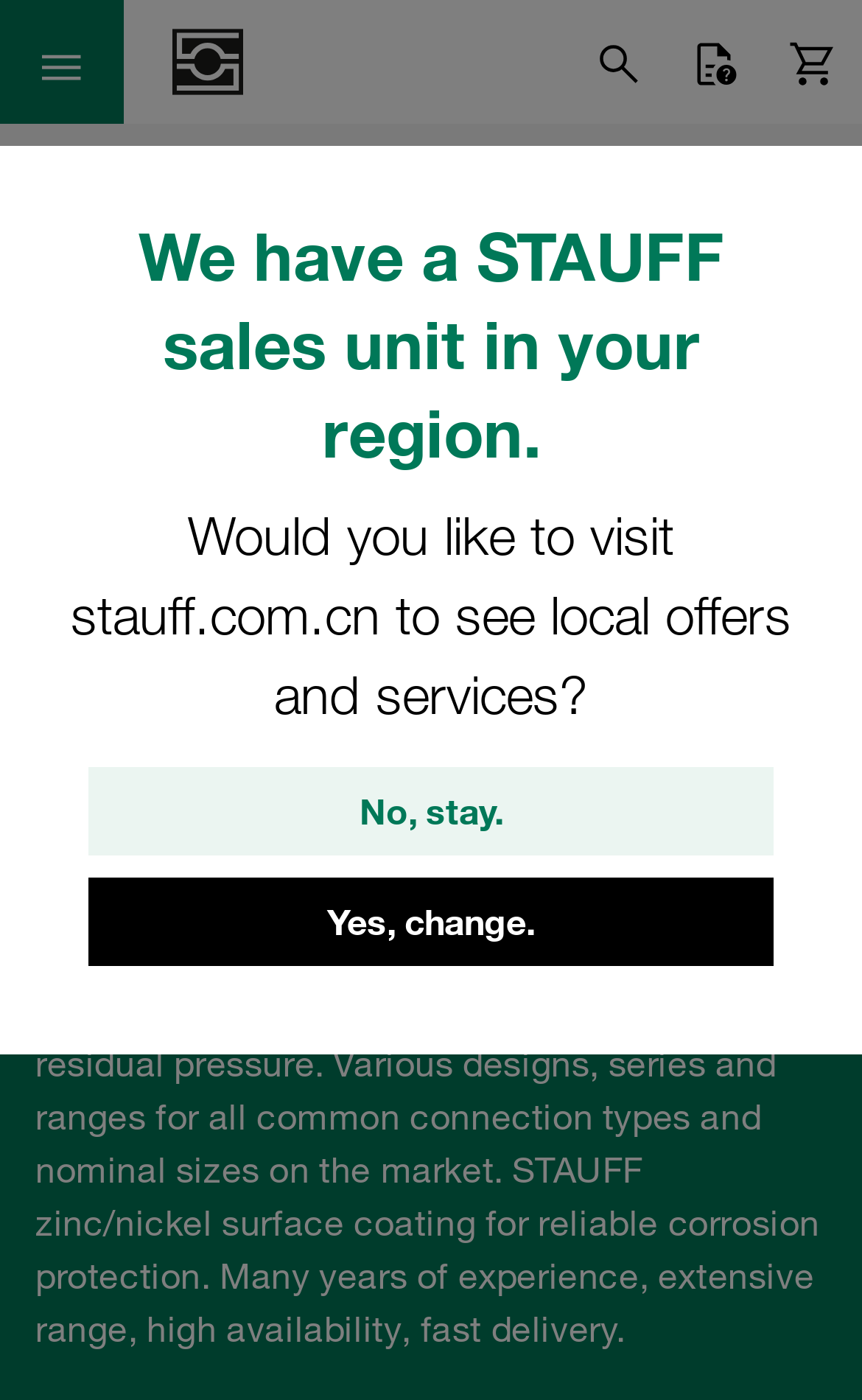What is the purpose of the STAUFF zinc/nickel surface coating?
Please answer using one word or phrase, based on the screenshot.

corrosion protection